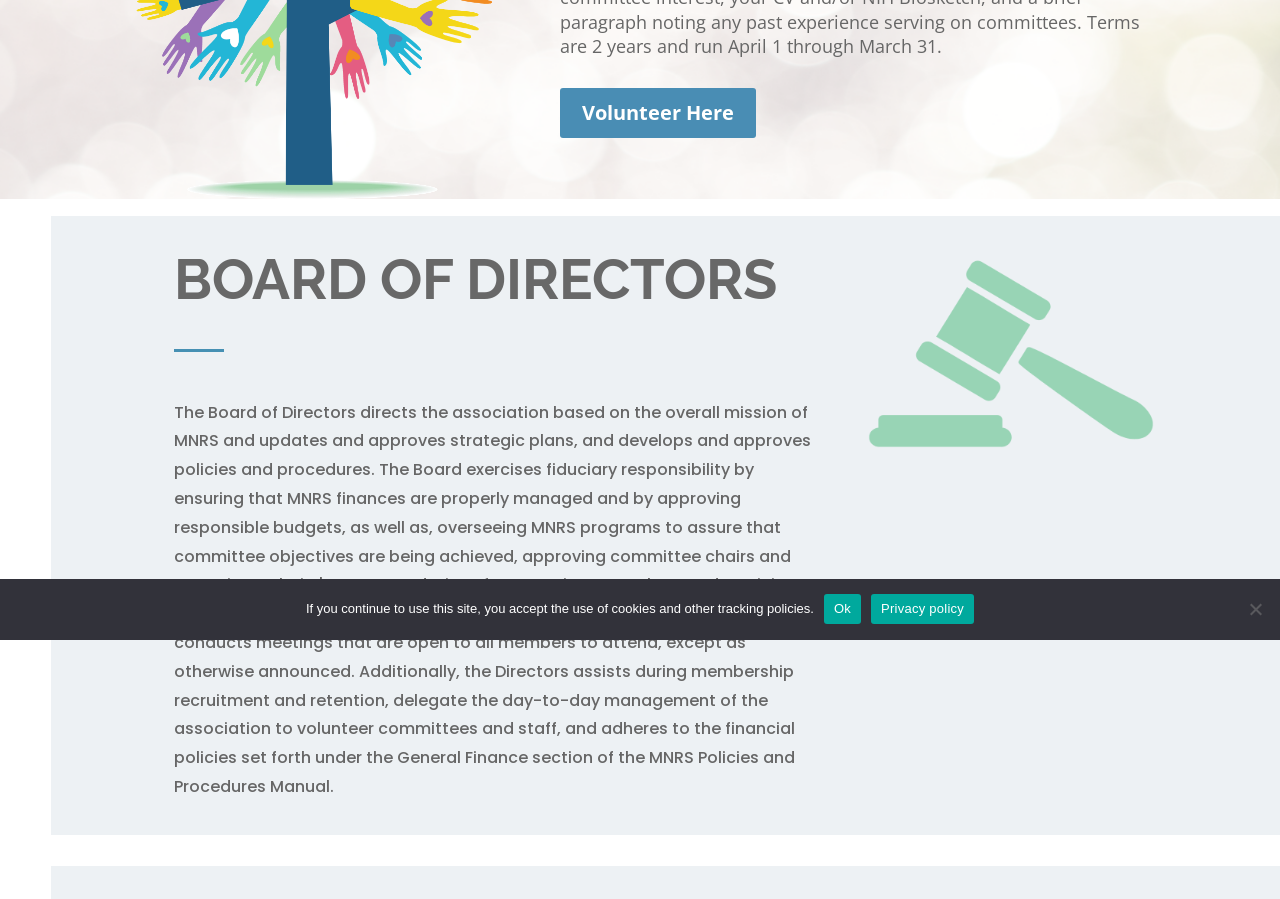Given the following UI element description: "Ok", find the bounding box coordinates in the webpage screenshot.

[0.644, 0.66, 0.673, 0.694]